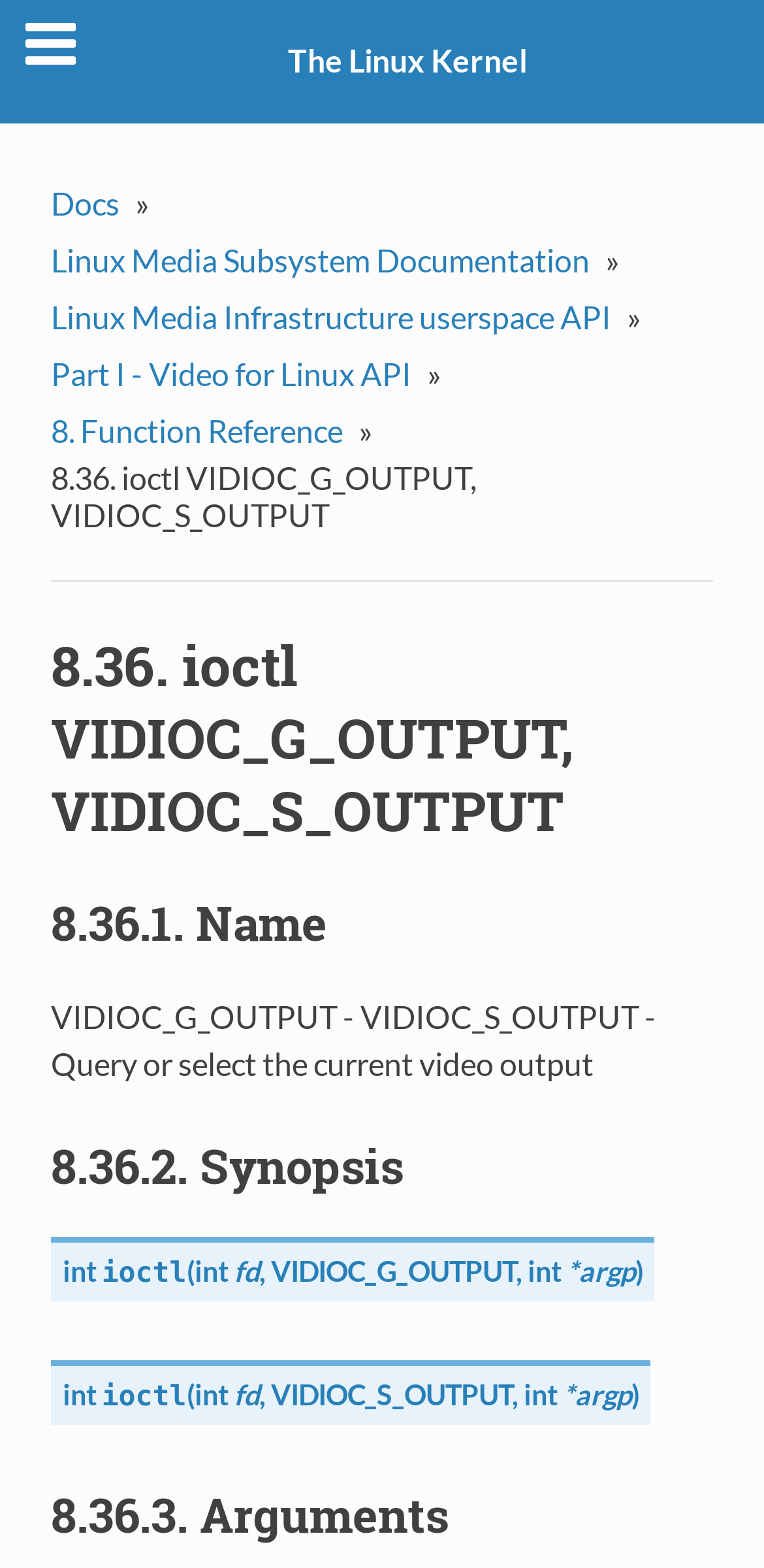Locate the primary heading on the webpage and return its text.

8.36. ioctl VIDIOC_G_OUTPUT, VIDIOC_S_OUTPUT